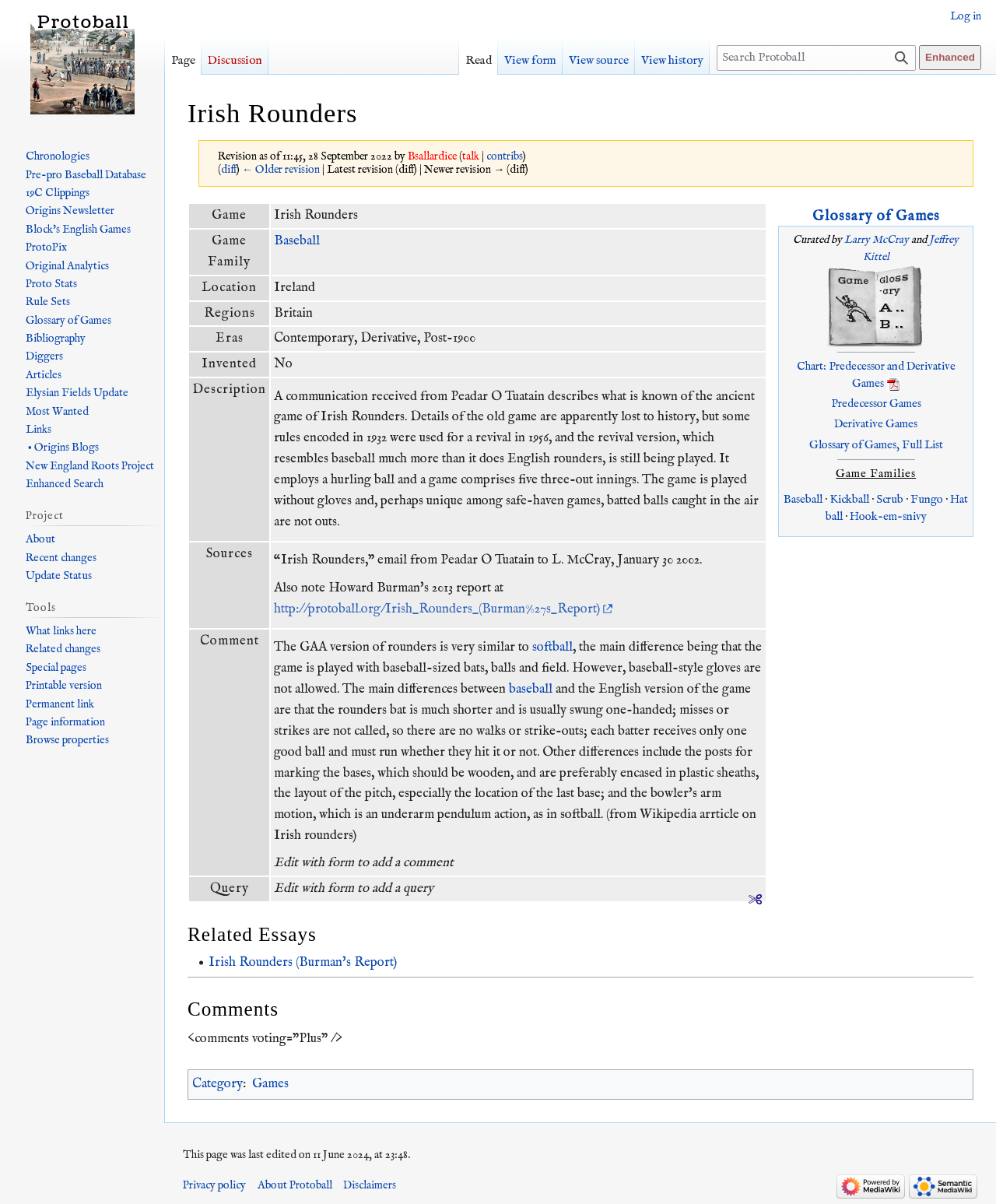By analyzing the image, answer the following question with a detailed response: What is the revision date of the webpage content?

The webpage has a text 'Revision as of 11:45, 28 September 2022 by Bsallardice' which indicates that the content of the webpage was last revised on 28 September 2022.